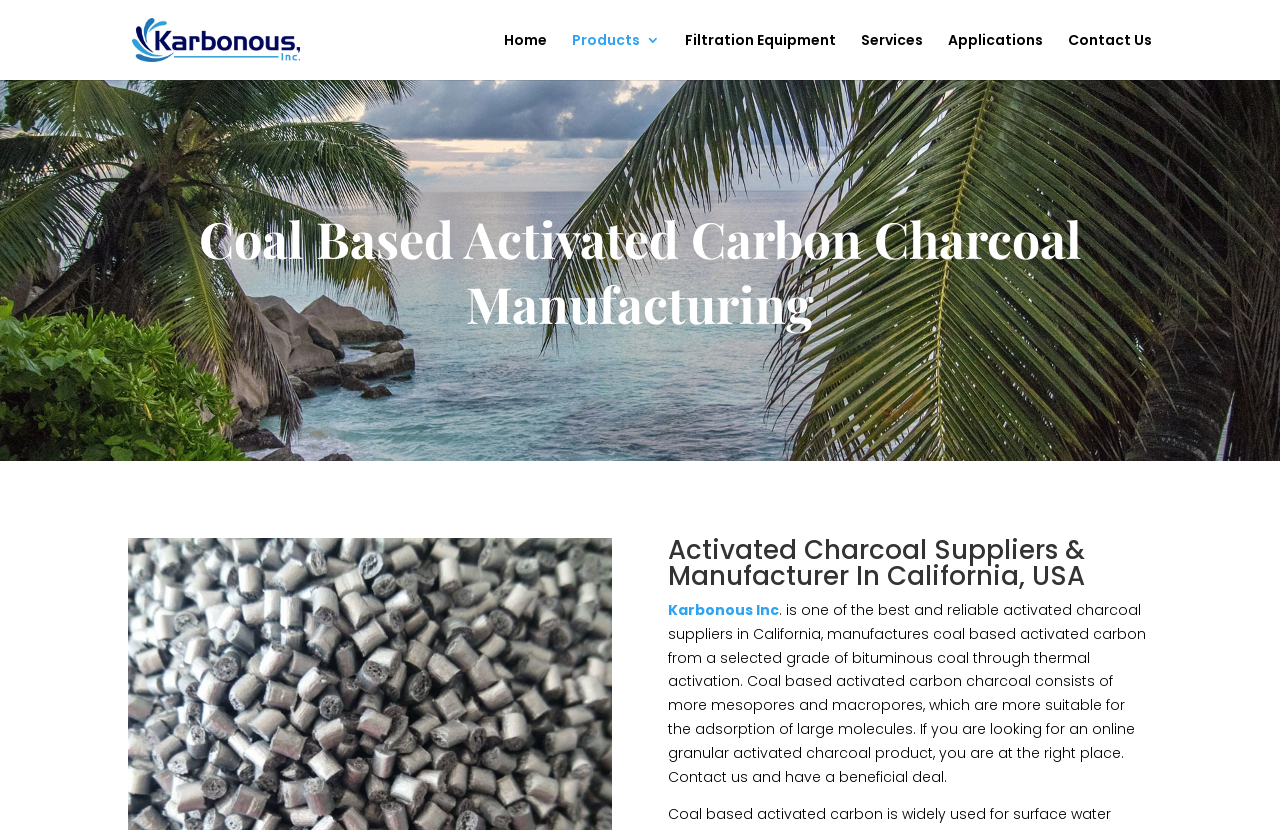Where is the activated charcoal supplier located?
Based on the screenshot, provide your answer in one word or phrase.

California, USA